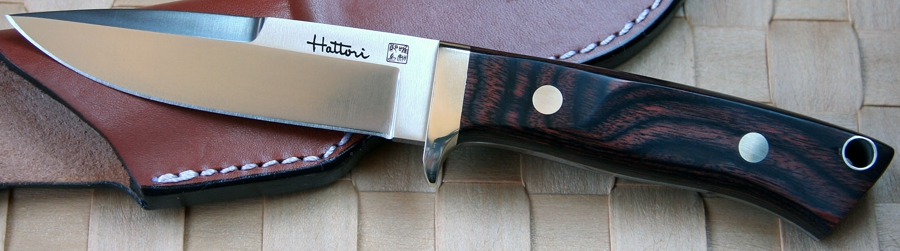What is the material of the handle?
Please respond to the question with as much detail as possible.

According to the caption, the handle is made of hand-contoured mahogany wood, which not only adds a classic touch but also provides a comfortable grip with solid nickel silver hilt and rivets.